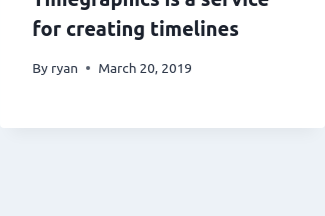Generate a comprehensive description of the image.

The image features a heading that reads "Timegraphics is a service for creating timelines," highlighting a digital tool designed for timeline creation. Below the heading, the author is identified as "ryan," and the publication date is noted as "March 20, 2019." This information suggests that the content may be part of a blog post or article discussing Timegraphics, emphasizing its functionalities and potential uses for users interested in visualizing events or projects over time. The overall layout is clean and modern, typical of web design that seeks to engage readers efficiently.